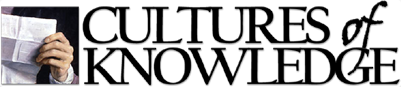Answer in one word or a short phrase: 
What is the style of the word 'of' in the logo?

Smaller, more delicate